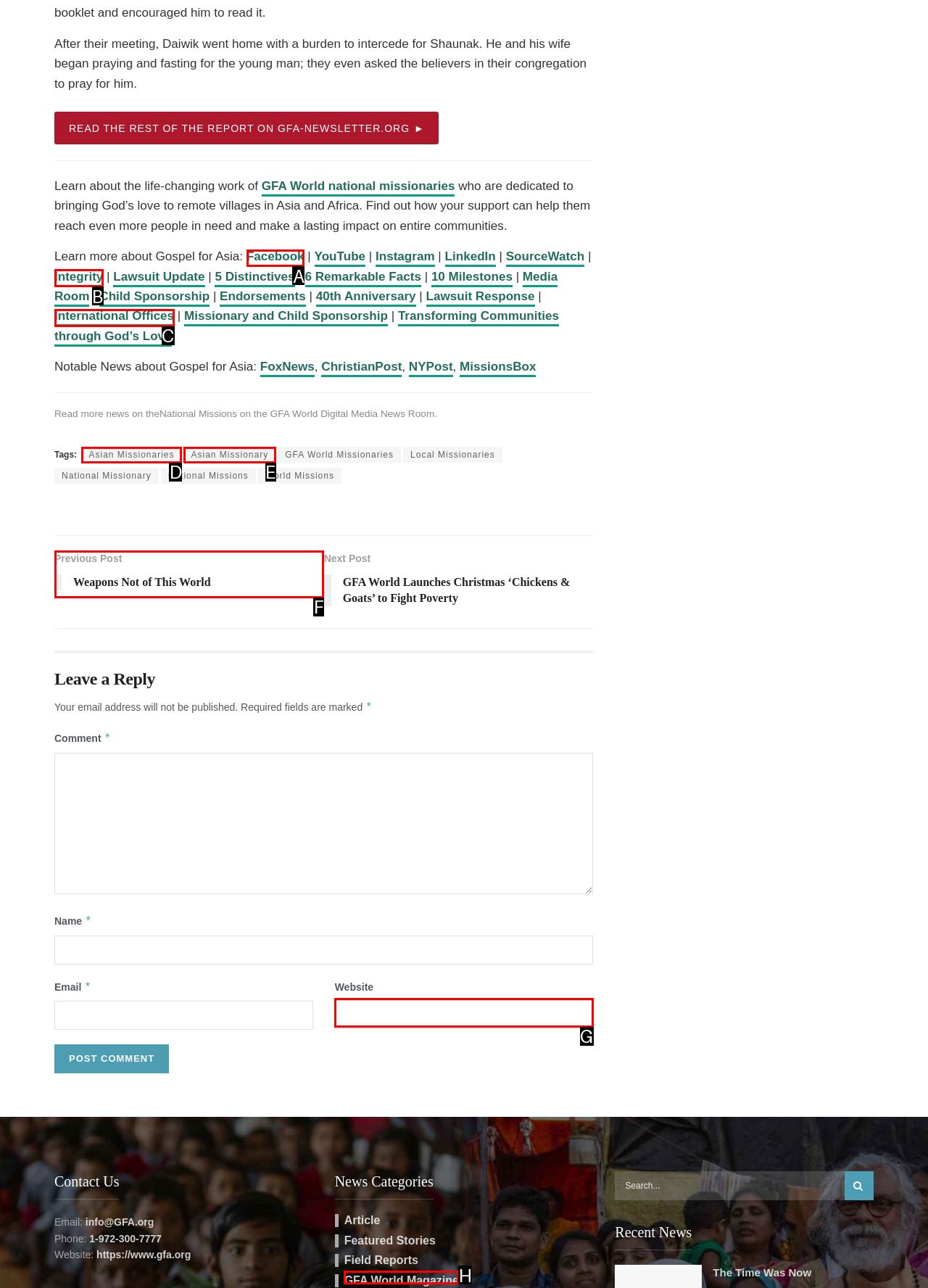For the task "Follow GFA World on Facebook", which option's letter should you click? Answer with the letter only.

A